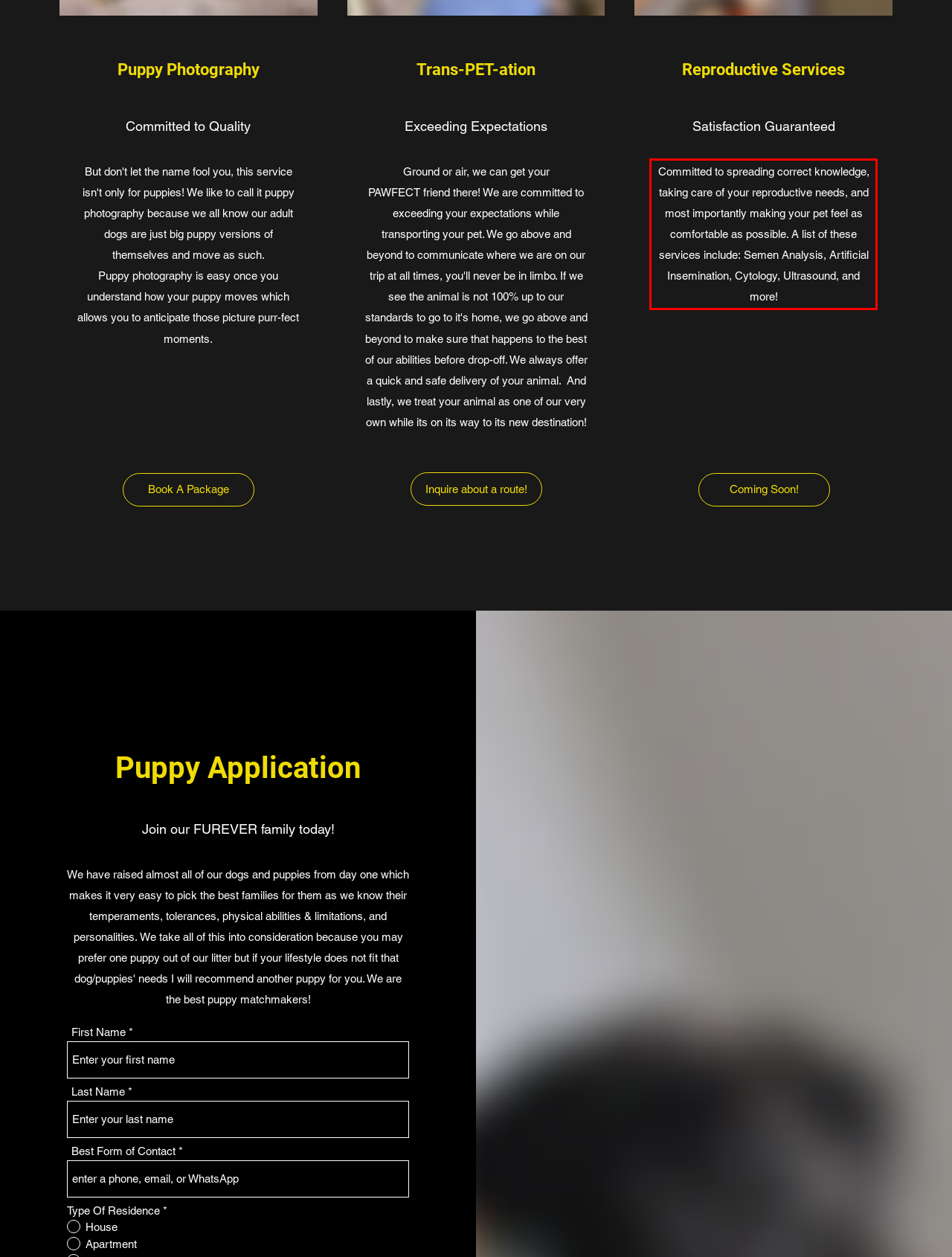Please look at the webpage screenshot and extract the text enclosed by the red bounding box.

Committed to spreading correct knowledge, taking care of your reproductive needs, and most importantly making your pet feel as comfortable as possible. A list of these services include: Semen Analysis, Artificial Insemination, Cytology, Ultrasound, and more!